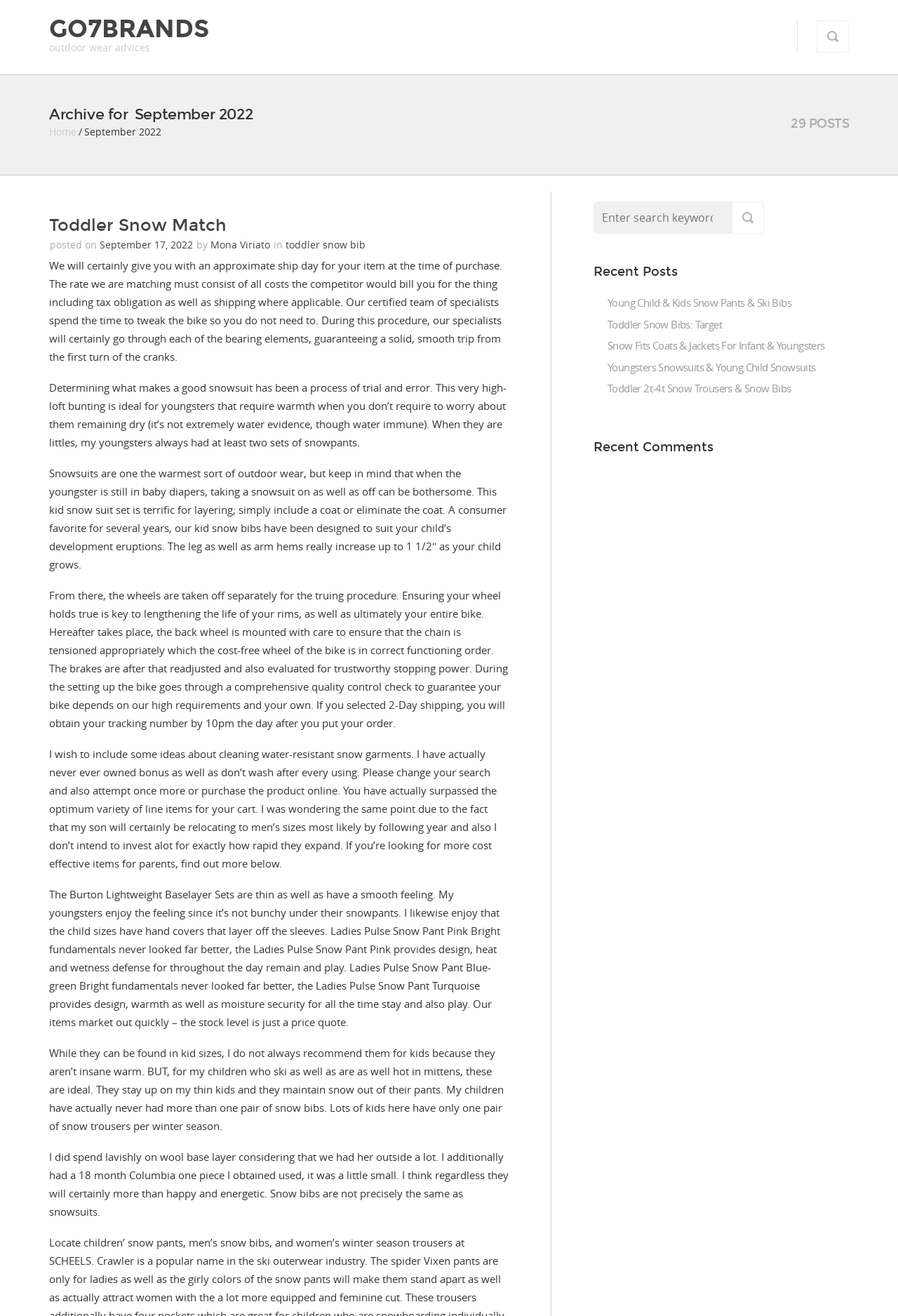Determine the bounding box coordinates for the clickable element required to fulfill the instruction: "Read the 'Toddler Snow Match' article". Provide the coordinates as four float numbers between 0 and 1, i.e., [left, top, right, bottom].

[0.055, 0.164, 0.252, 0.179]